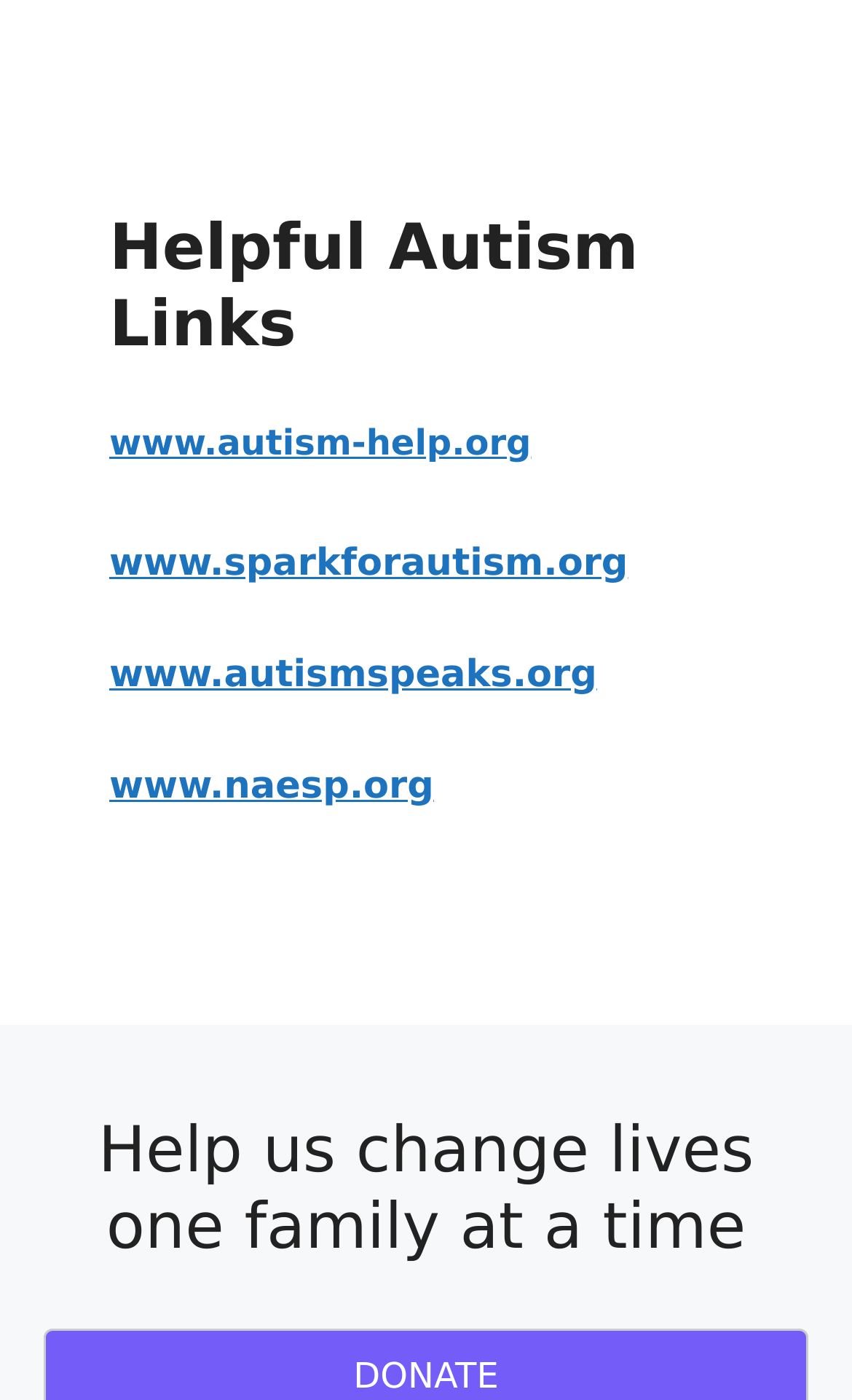How many headings are there on the webpage?
Relying on the image, give a concise answer in one word or a brief phrase.

2